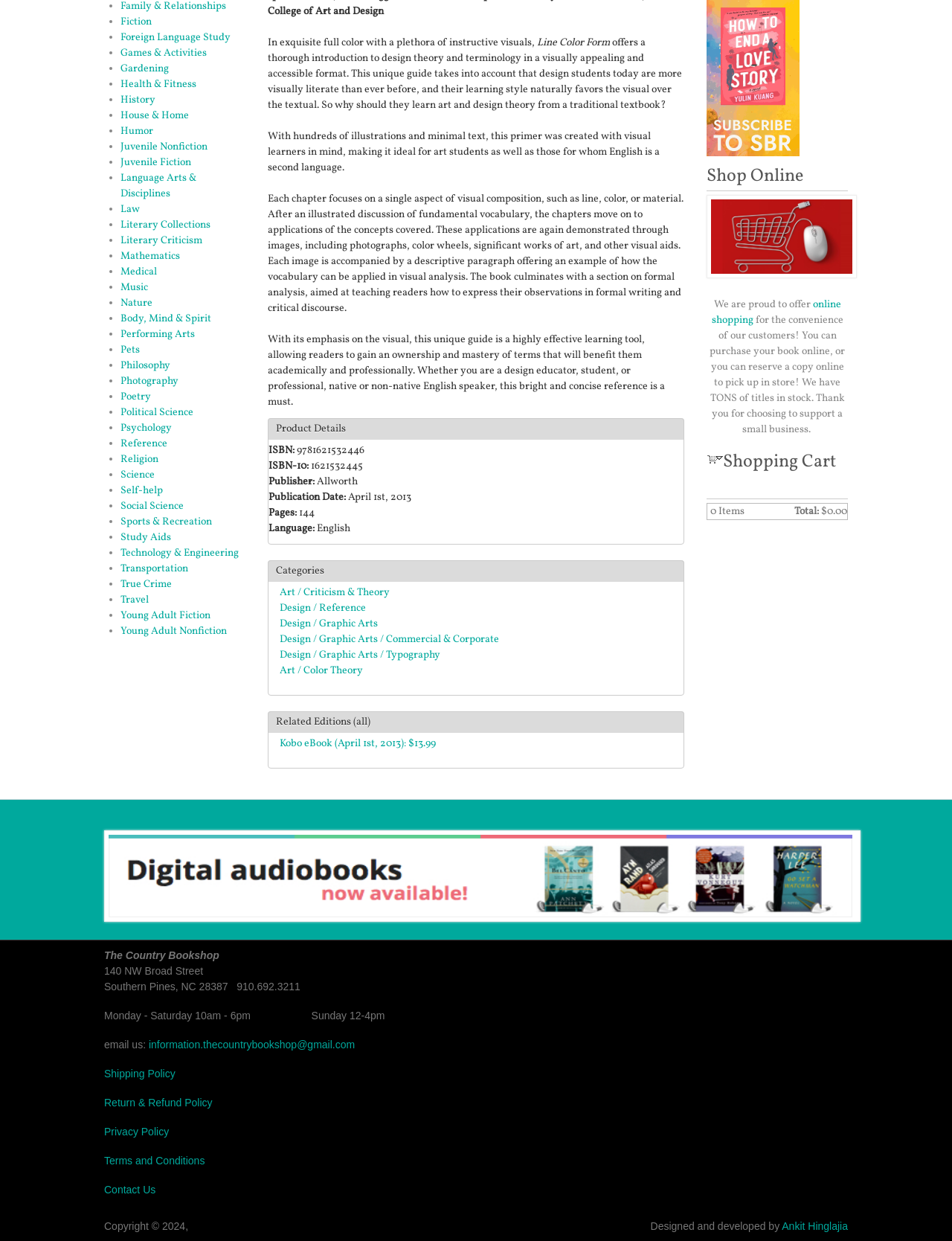Given the description Shipping Policy, predict the bounding box coordinates of the UI element. Ensure the coordinates are in the format (top-left x, top-left y, bottom-right x, bottom-right y) and all values are between 0 and 1.

[0.109, 0.86, 0.184, 0.87]